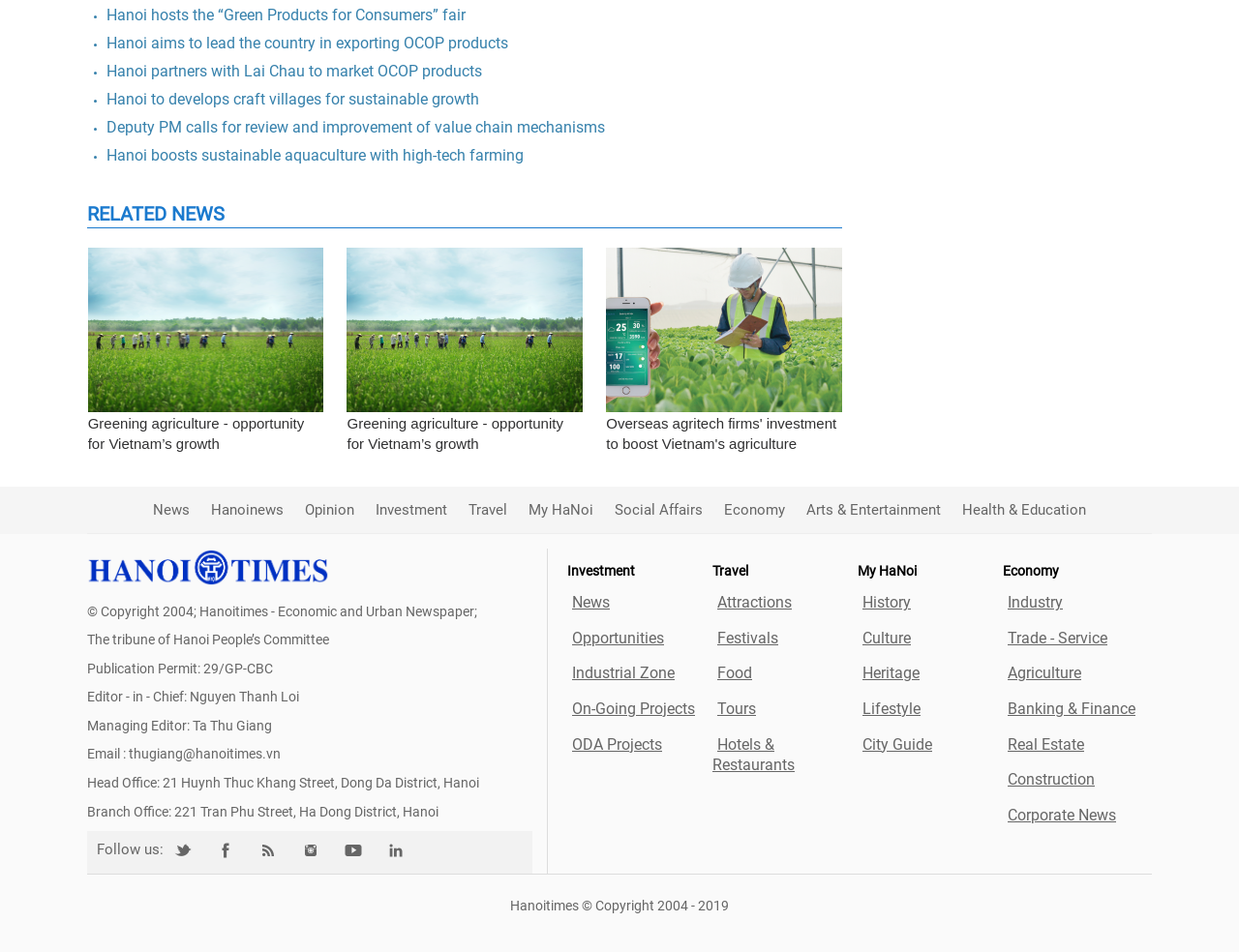What is the category of the news article 'Hanoi hosts the “Green Products for Consumers” fair'?
Using the image, respond with a single word or phrase.

RELATED NEWS